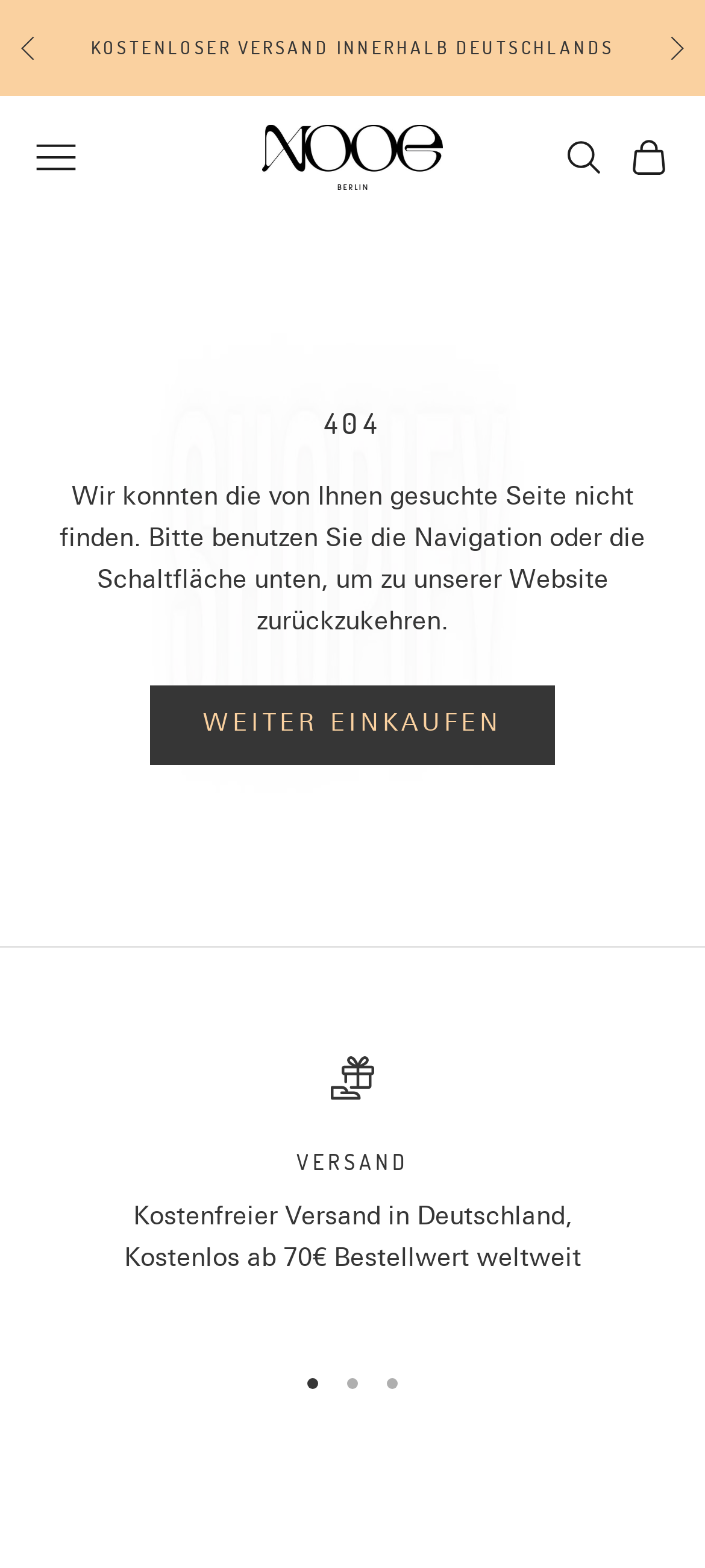Specify the bounding box coordinates for the region that must be clicked to perform the given instruction: "Open navigation menu".

[0.051, 0.088, 0.108, 0.113]